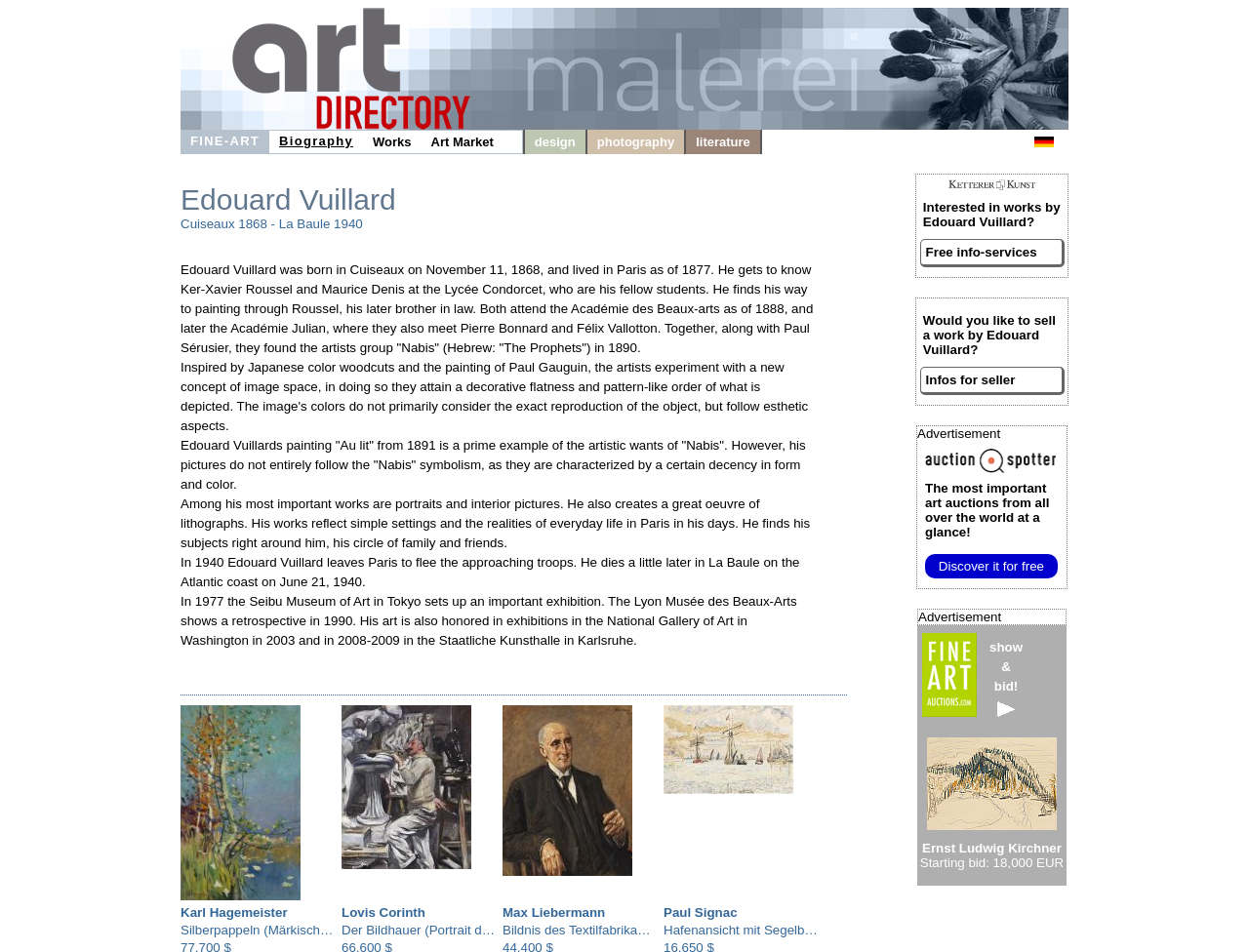What is the subject of Edouard Vuillard's painting 'Au lit'? Based on the screenshot, please respond with a single word or phrase.

Unknown